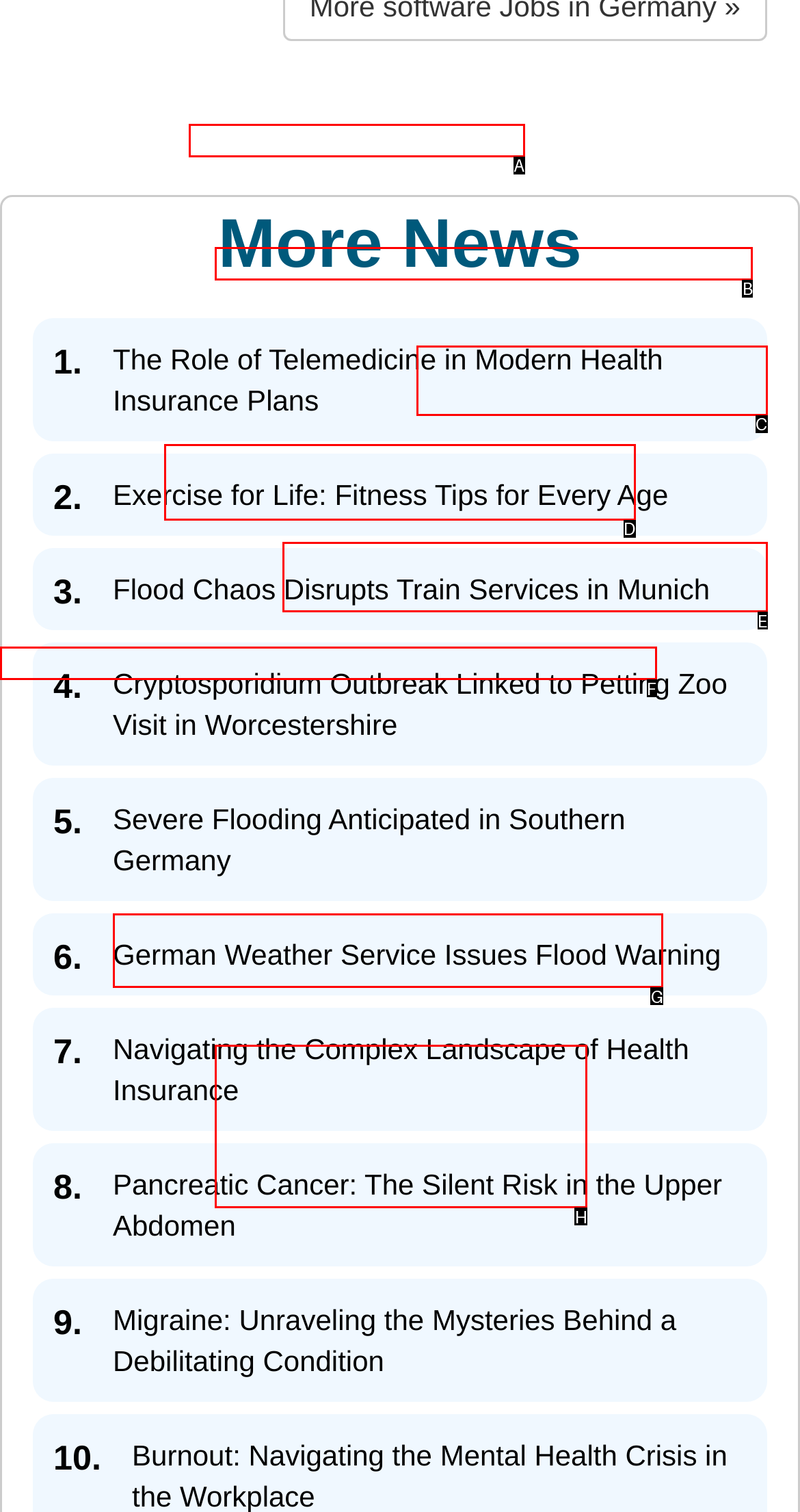Find the correct option to complete this instruction: Read more articles from thegermanyeye.com. Reply with the corresponding letter.

H